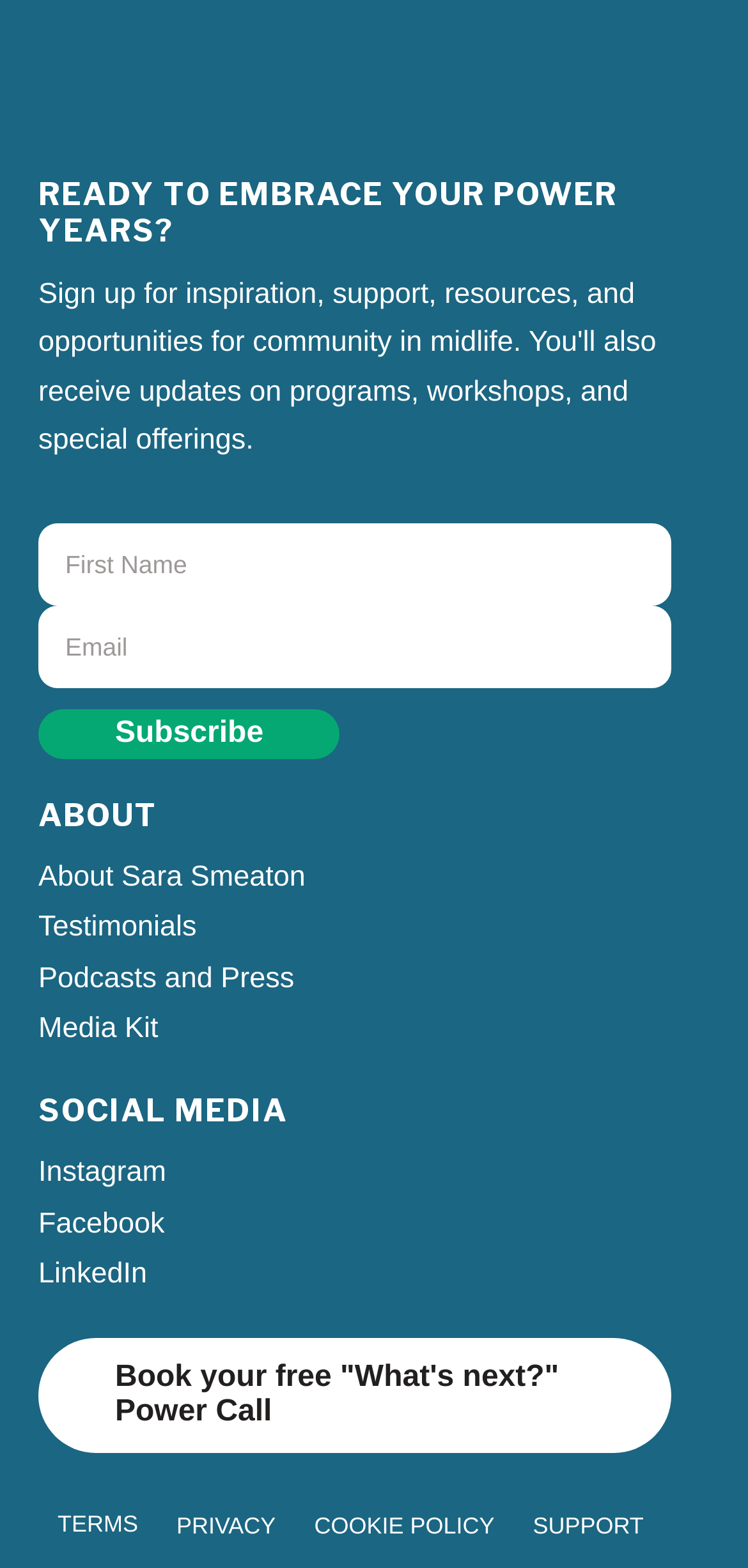Determine the bounding box for the HTML element described here: "Cookie Policy". The coordinates should be given as [left, top, right, bottom] with each number being a float between 0 and 1.

[0.394, 0.961, 0.687, 0.986]